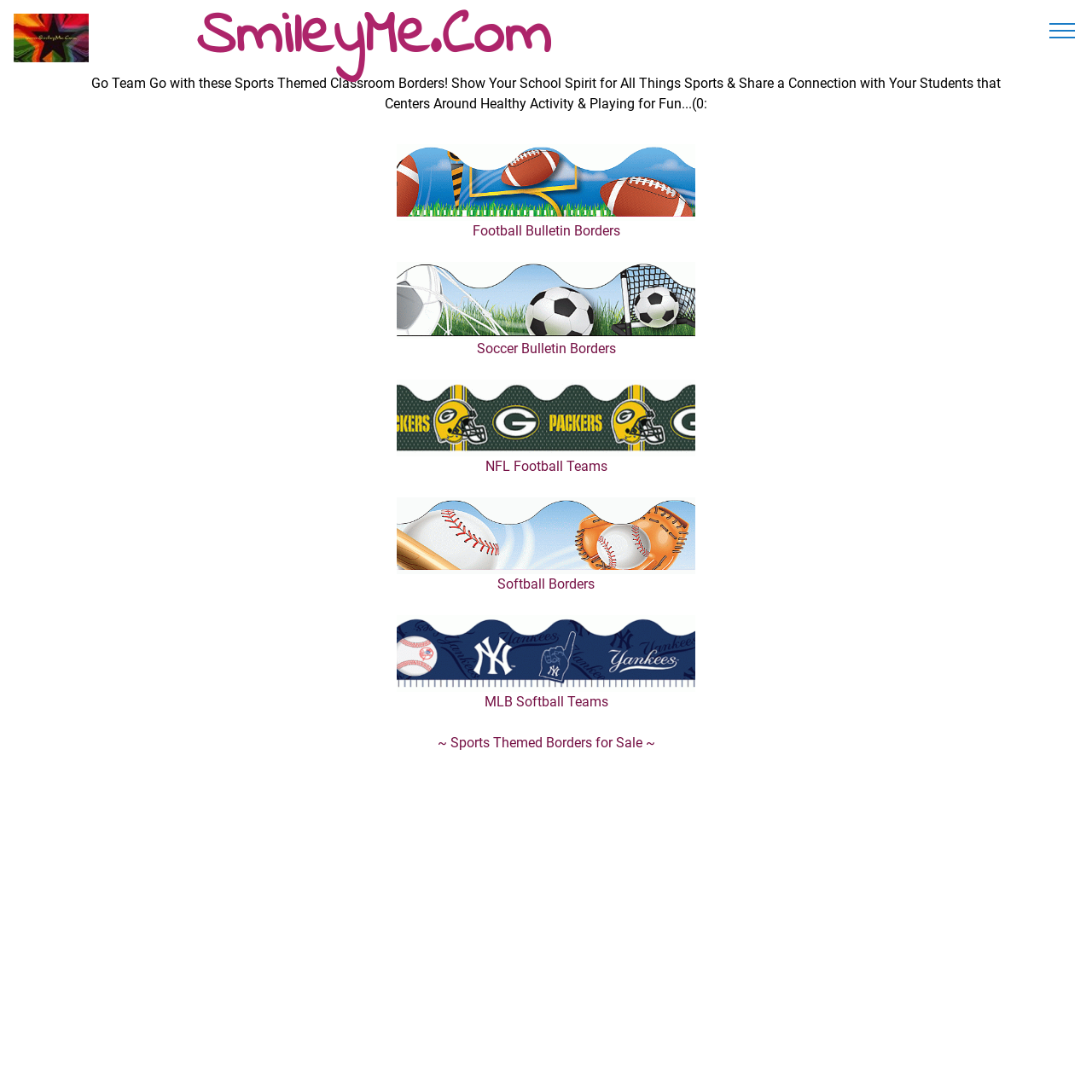Use a single word or phrase to respond to the question:
What is the tone of the webpage?

Cheerful